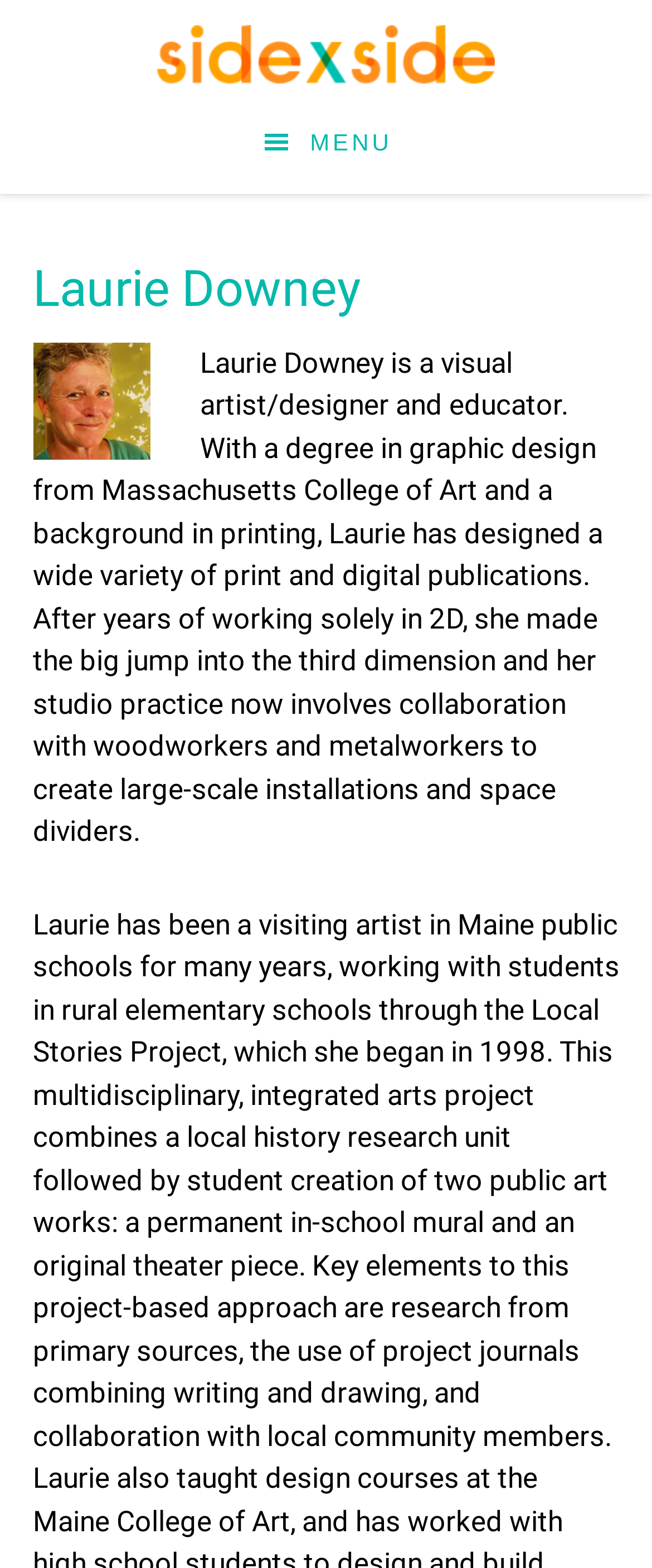Answer the question with a single word or phrase: 
Where did Laurie Downey get her degree in graphic design?

Massachusetts College of Art